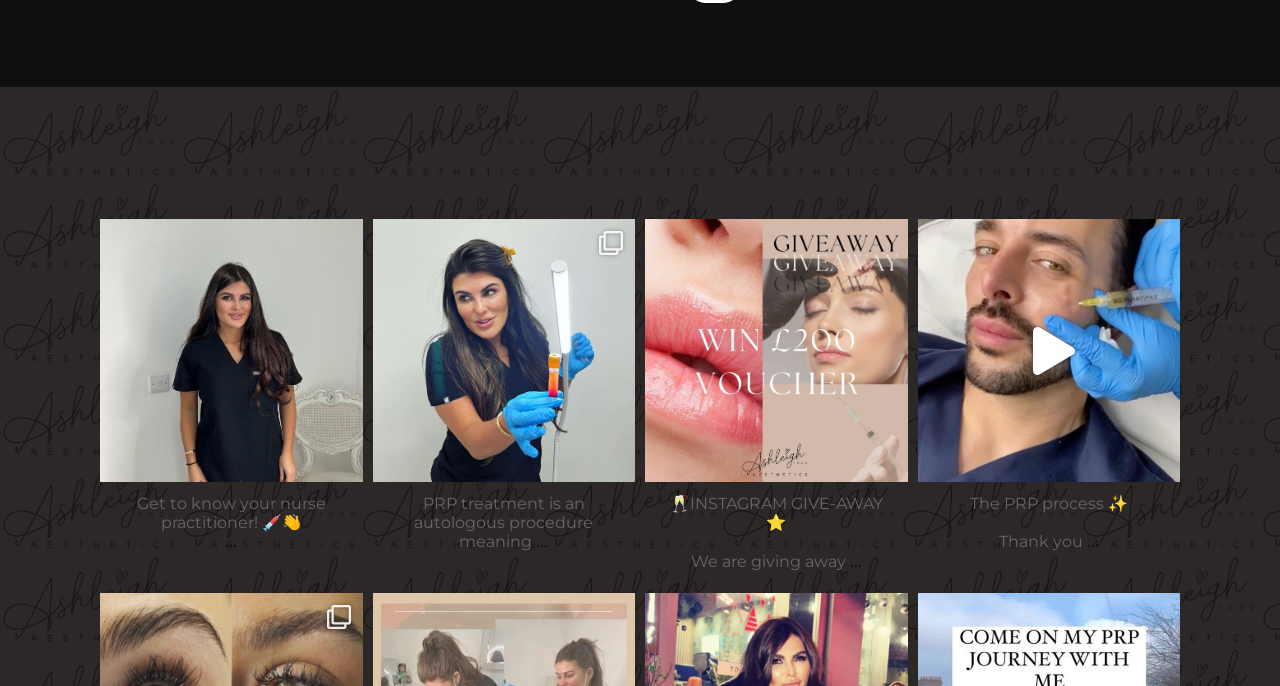Refer to the screenshot and answer the following question in detail:
What is the topic of the first post?

I looked at the first StaticText element with a date (Jan 30) and found the corresponding text 'Get to know your nurse practitioner! 💉👋', which indicates the topic of the first post.